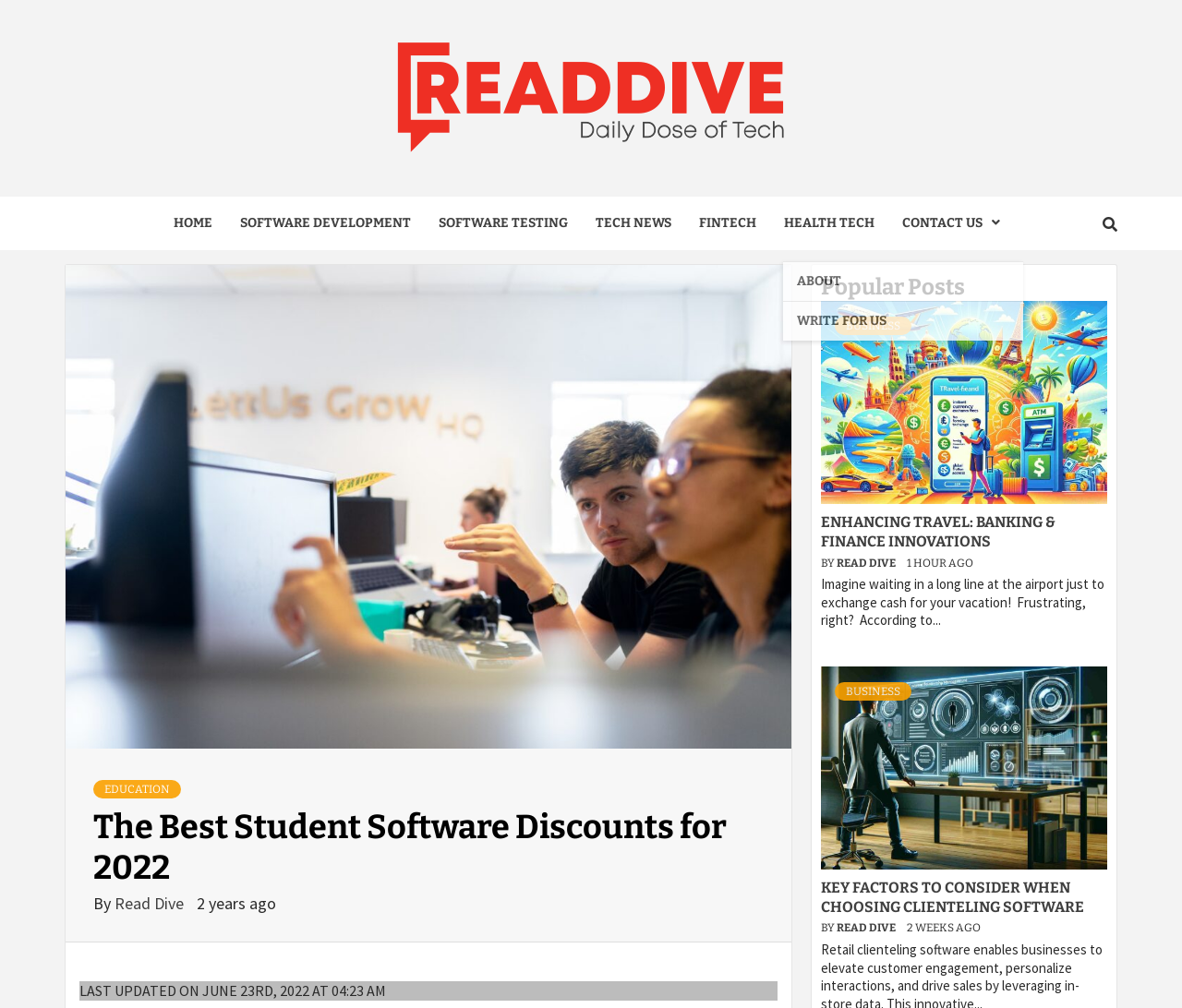Please locate and generate the primary heading on this webpage.

The Best Student Software Discounts for 2022